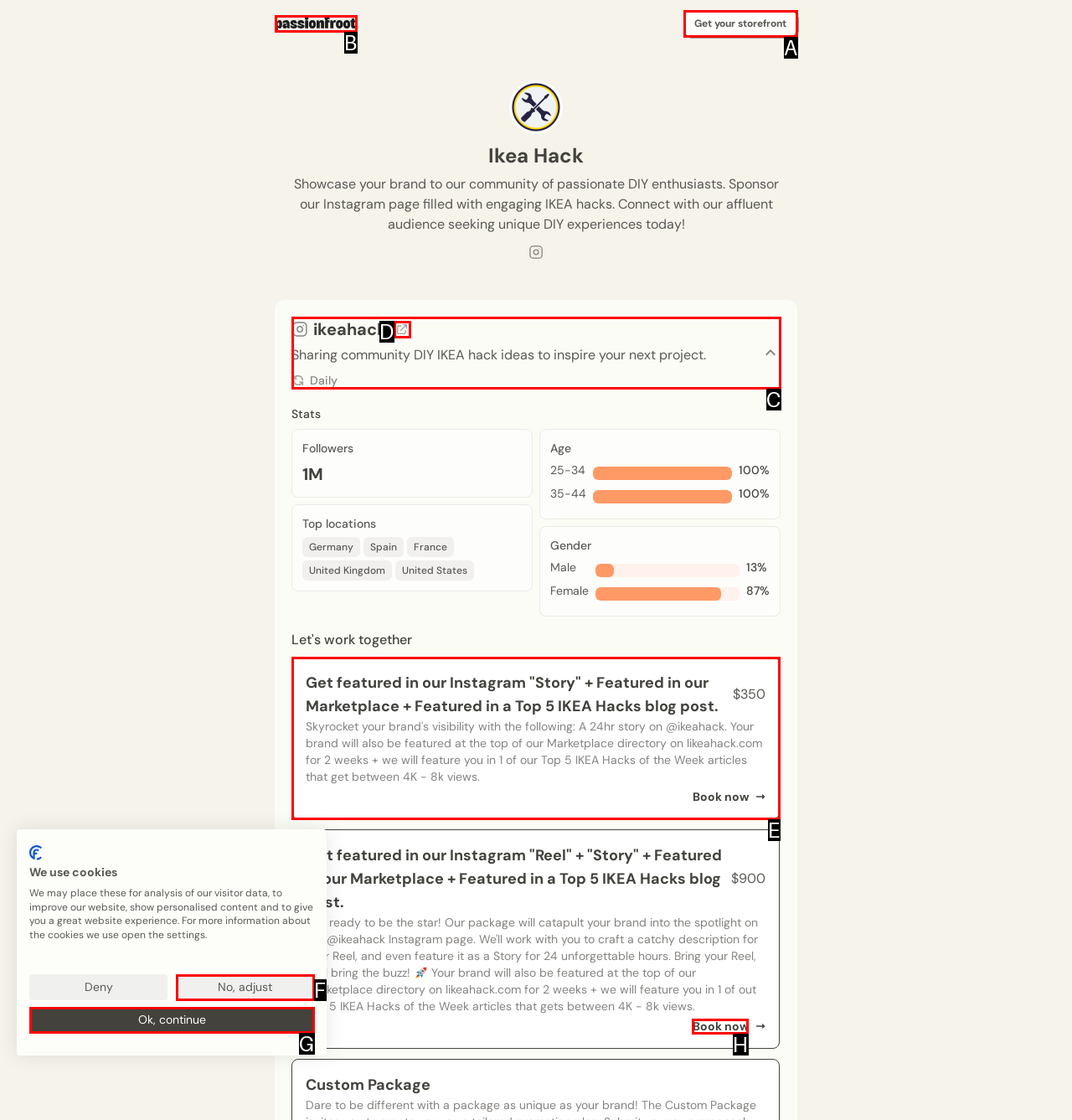Which UI element's letter should be clicked to achieve the task: Book now
Provide the letter of the correct choice directly.

H